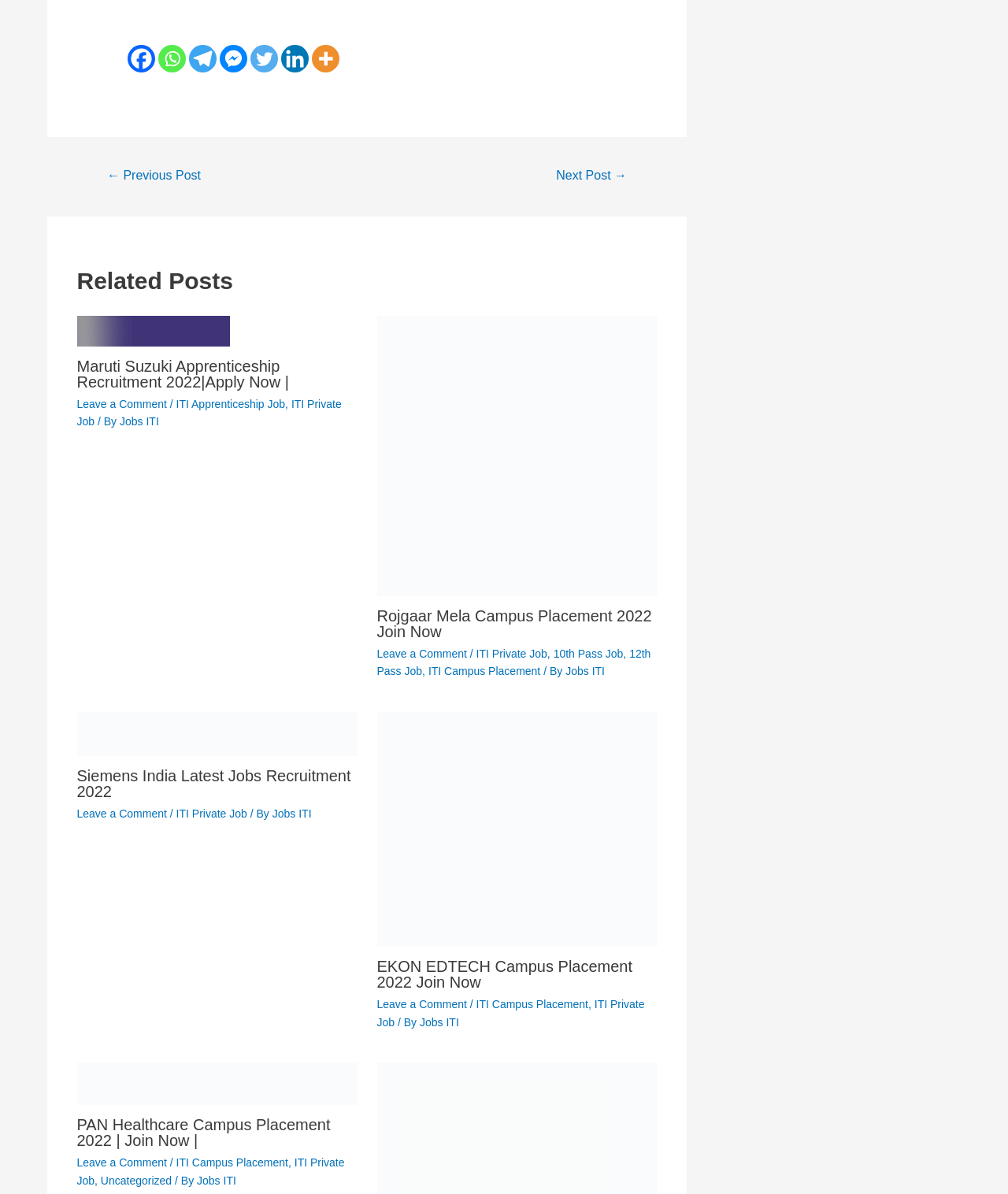Highlight the bounding box of the UI element that corresponds to this description: "FABRIC".

None